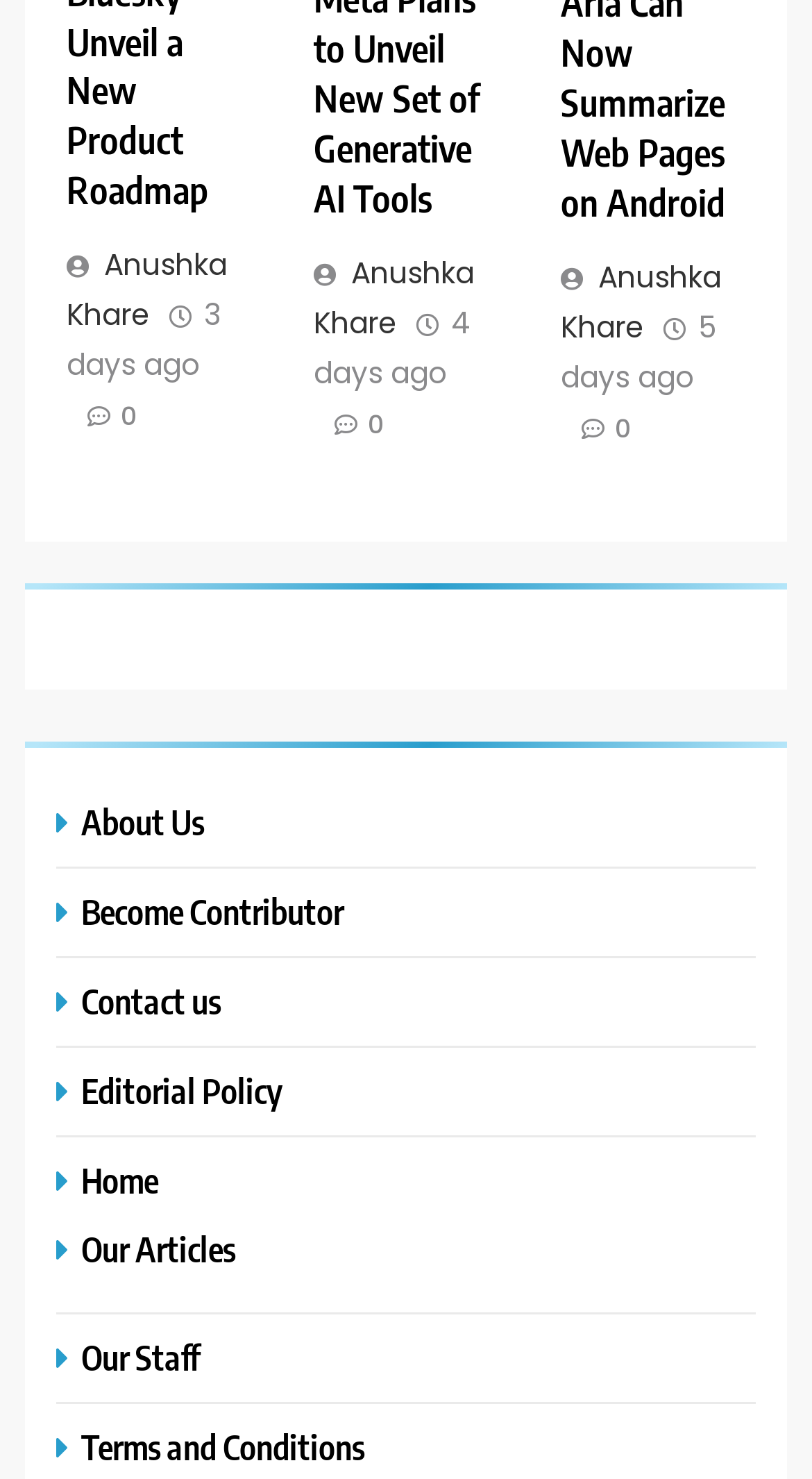Please locate the bounding box coordinates of the element's region that needs to be clicked to follow the instruction: "go to About Us page". The bounding box coordinates should be provided as four float numbers between 0 and 1, i.e., [left, top, right, bottom].

[0.069, 0.54, 0.264, 0.57]